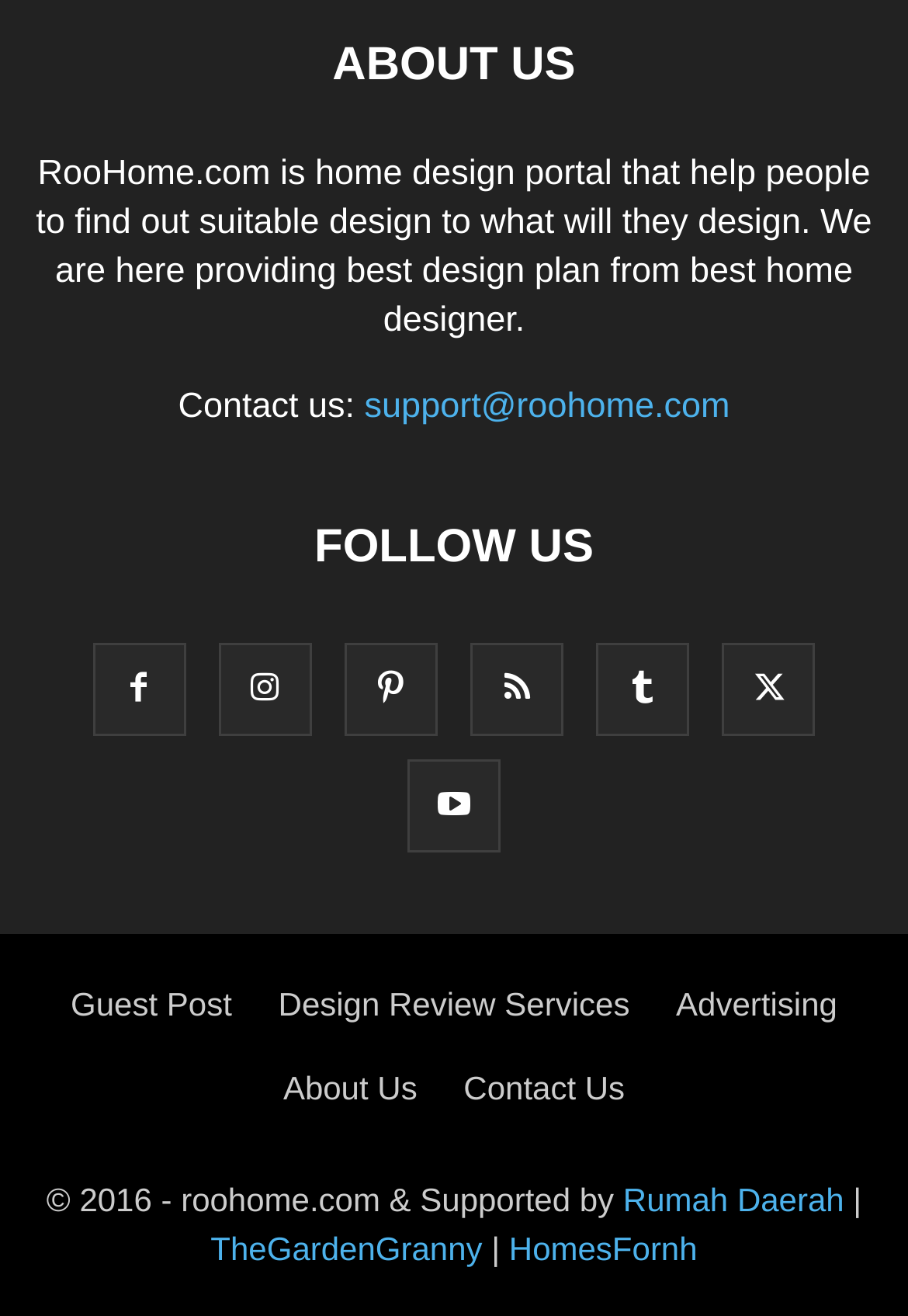Please respond in a single word or phrase: 
What is the copyright year of RooHome.com?

2016